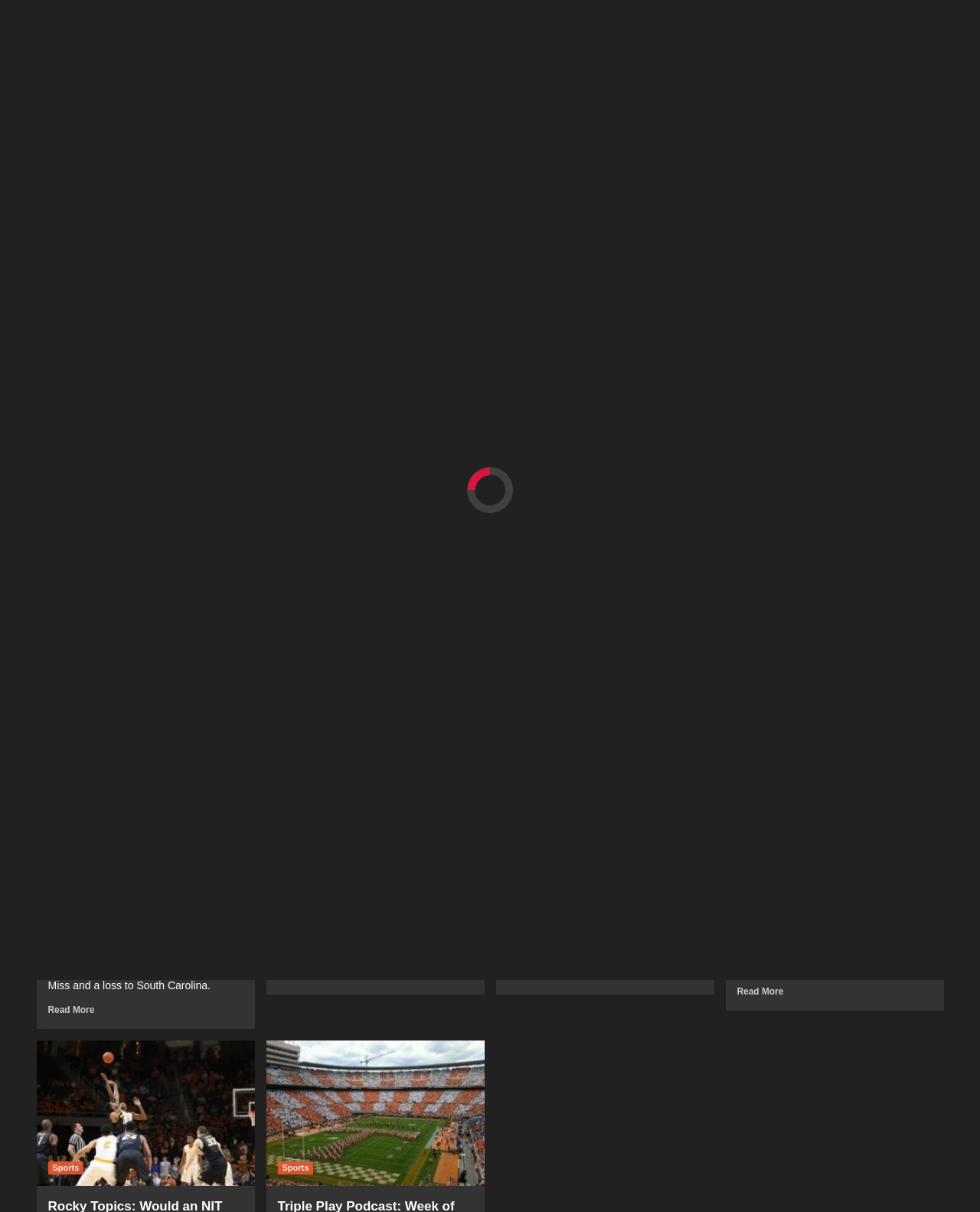What is the name of the author of the third article?
Analyze the image and provide a thorough answer to the question.

I found the author's name 'Ryan Sylvia' in the third article, which is located below the heading 'A guide through the Vols’ possible path to a Final Four'.